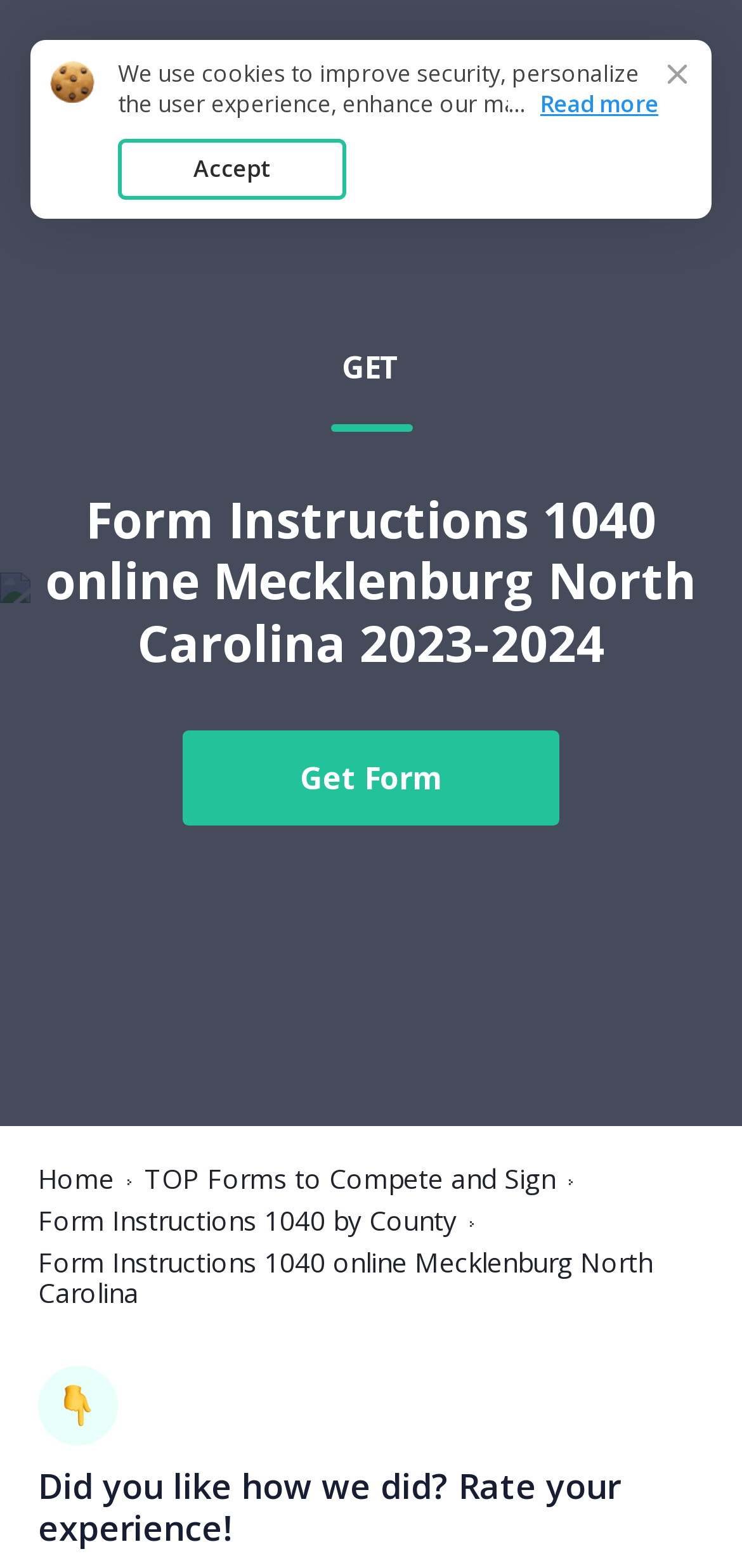Bounding box coordinates should be provided in the format (top-left x, top-left y, bottom-right x, bottom-right y) with all values between 0 and 1. Identify the bounding box for this UI element: Form 1040 Instructions

[0.051, 0.032, 0.579, 0.053]